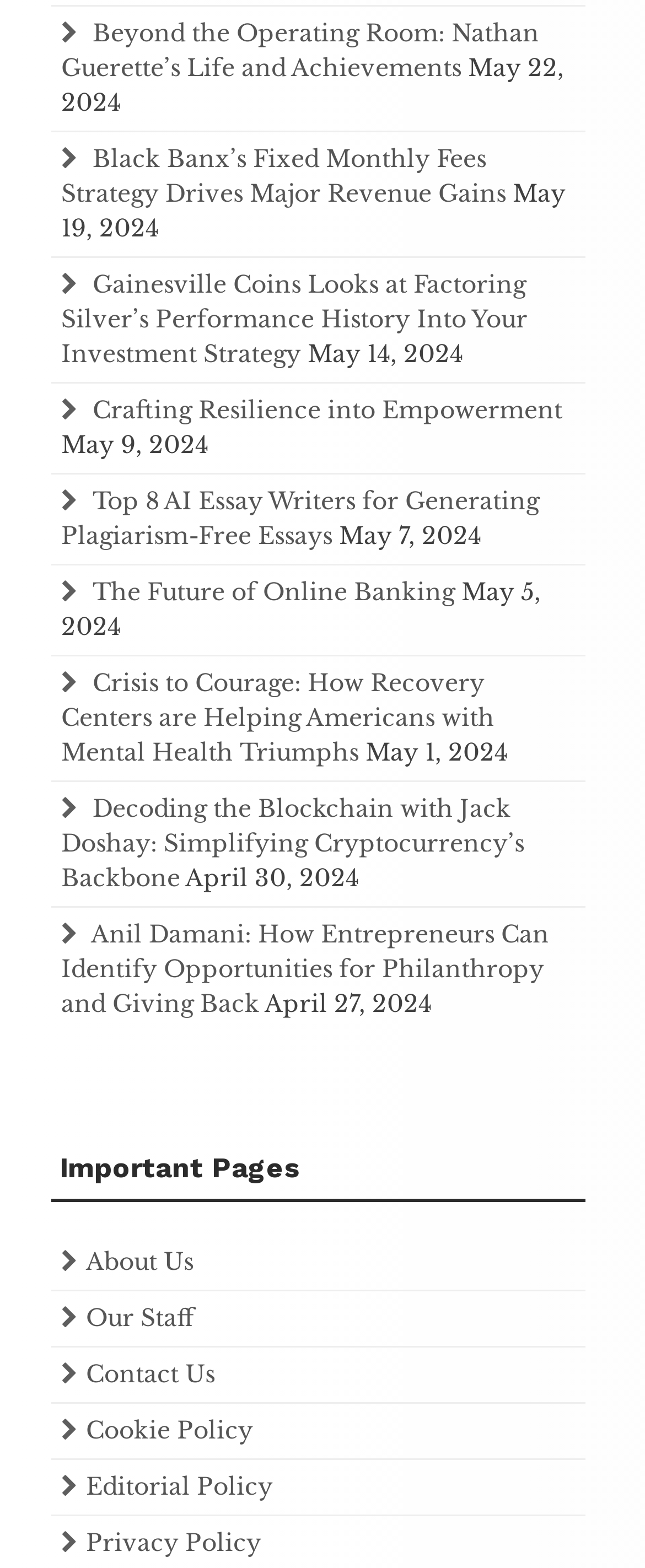Find the bounding box coordinates for the area that should be clicked to accomplish the instruction: "Read about Beyond the Operating Room: Nathan Guerette’s Life and Achievements".

[0.095, 0.012, 0.836, 0.053]